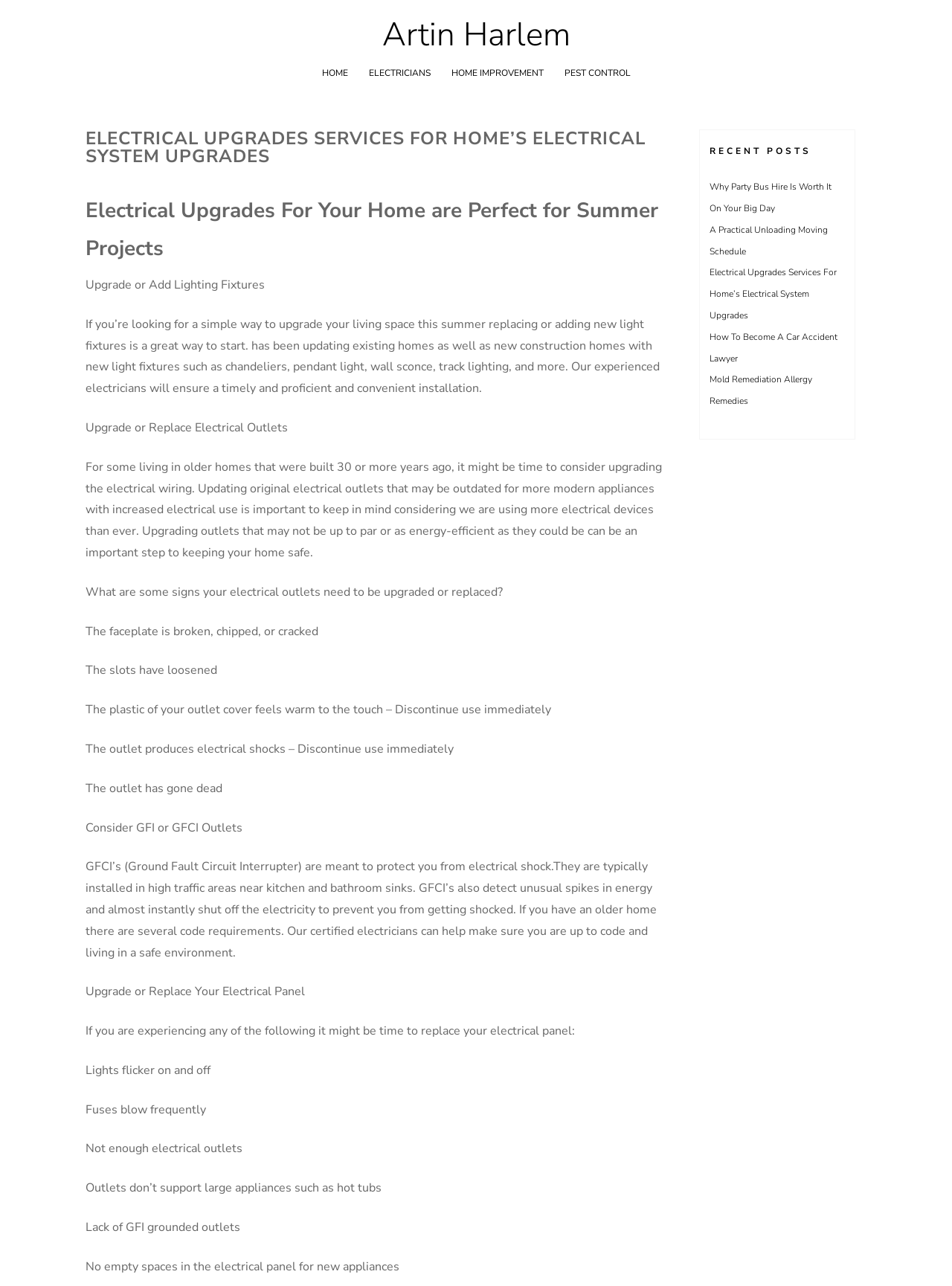Find the coordinates for the bounding box of the element with this description: "Electricians".

[0.387, 0.052, 0.452, 0.061]